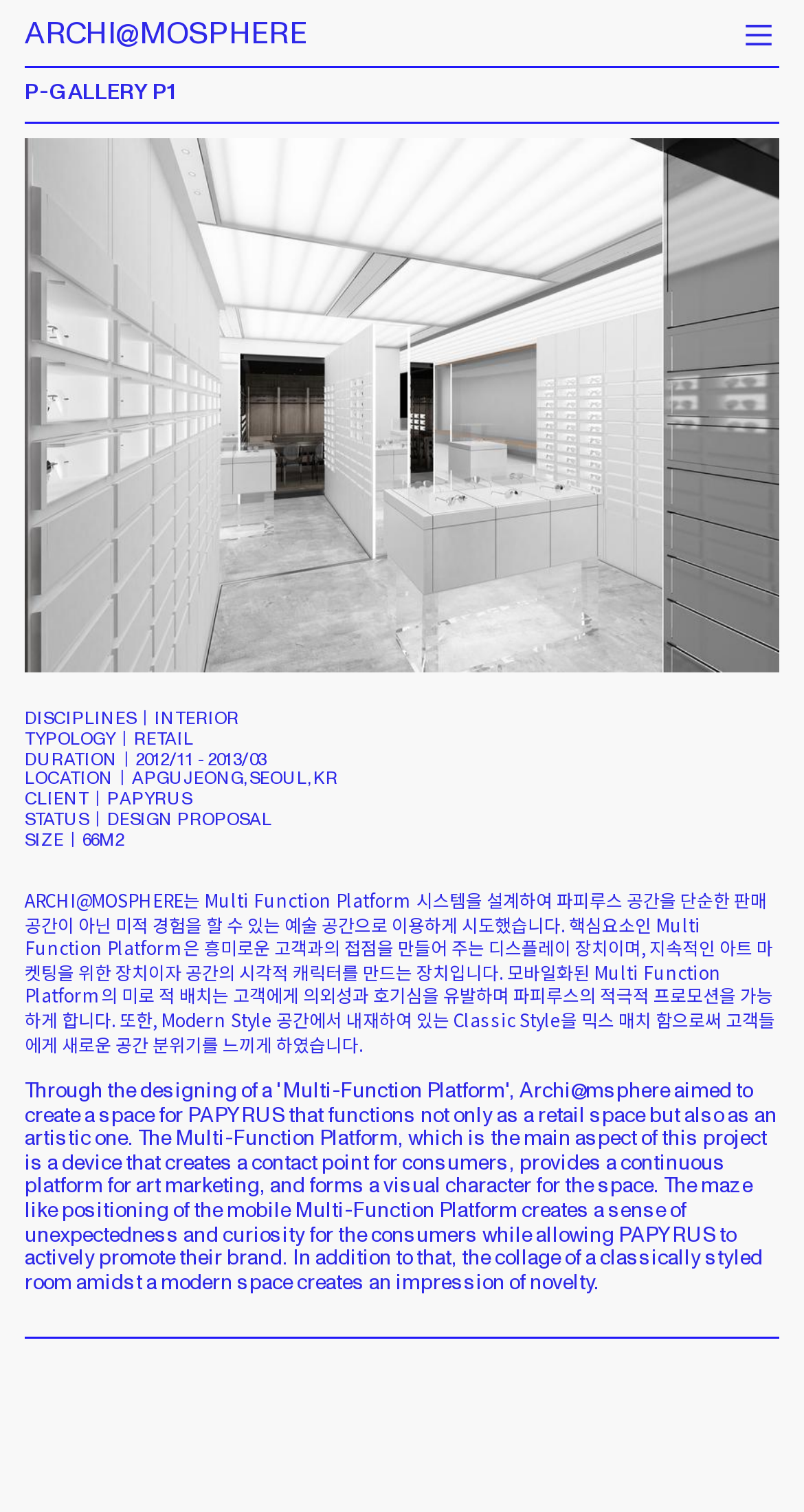Using the information in the image, give a comprehensive answer to the question: 
What is the name of the project?

The name of the project can be found in the StaticText element with the text 'P-GALLERY P1' at the top of the webpage.